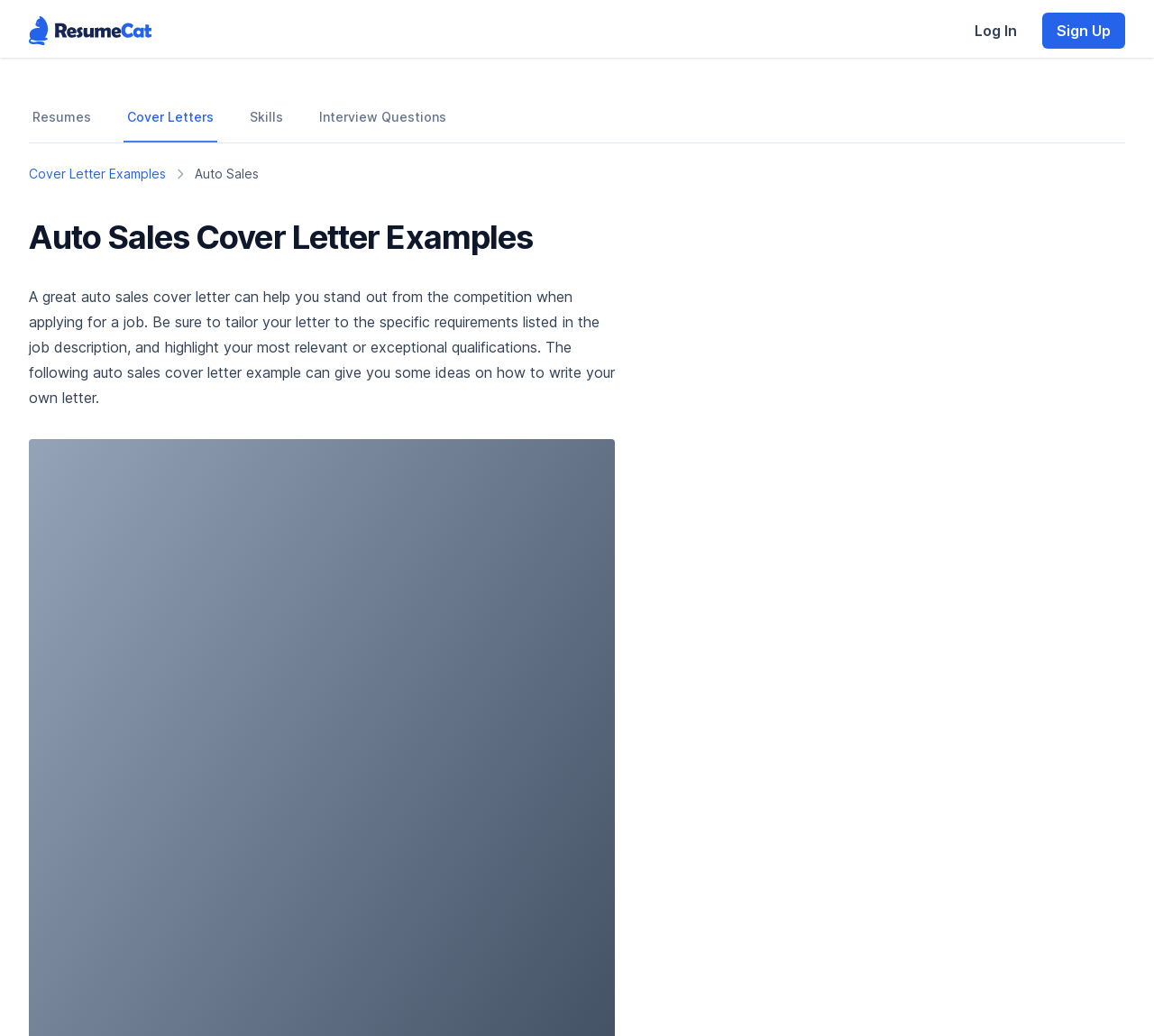Find and provide the bounding box coordinates for the UI element described here: "parent_node: Log In". The coordinates should be given as four float numbers between 0 and 1: [left, top, right, bottom].

[0.025, 0.01, 0.131, 0.049]